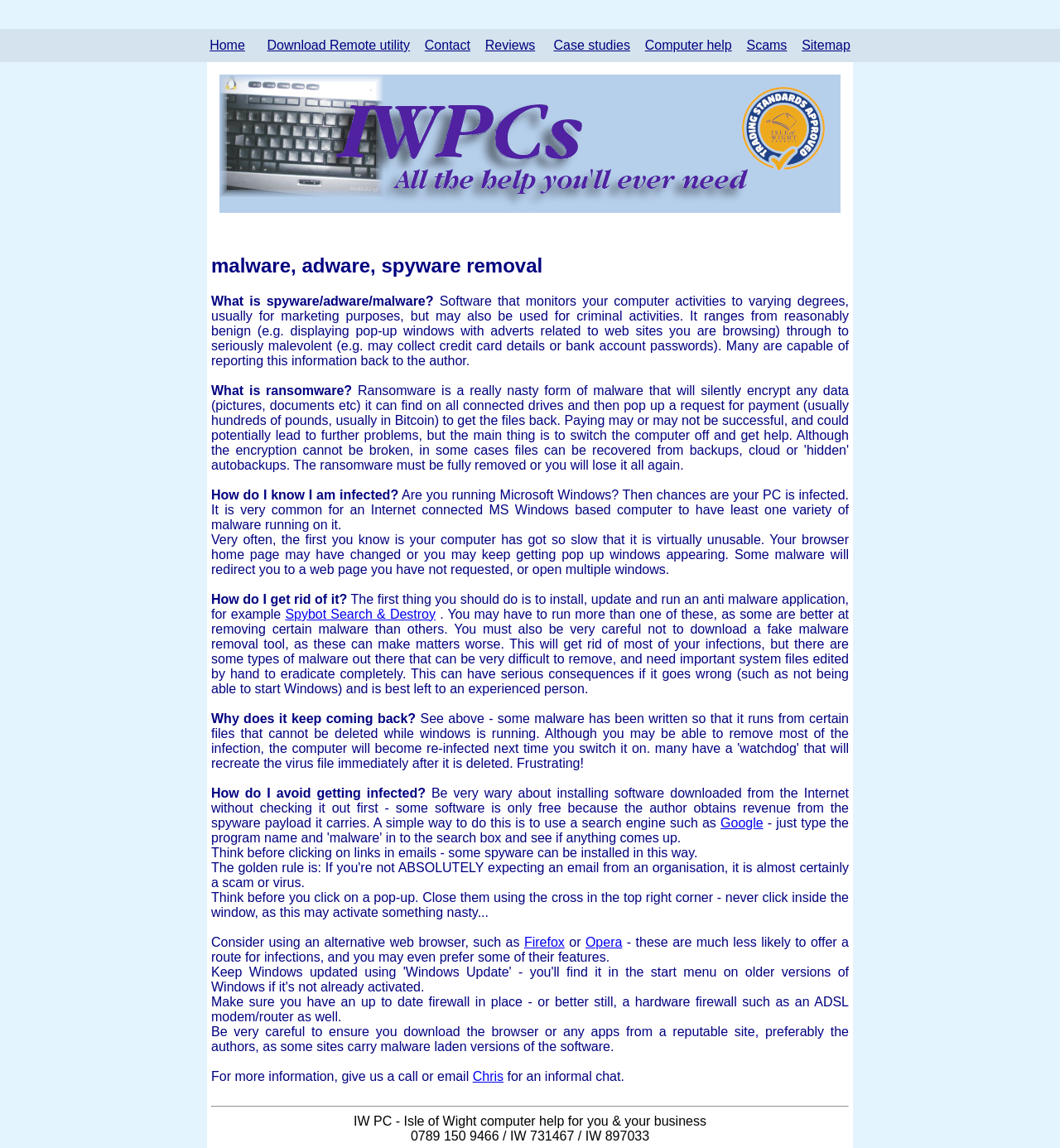Please identify the bounding box coordinates for the region that you need to click to follow this instruction: "Read about malware, adware, spyware removal".

[0.199, 0.221, 0.801, 0.242]